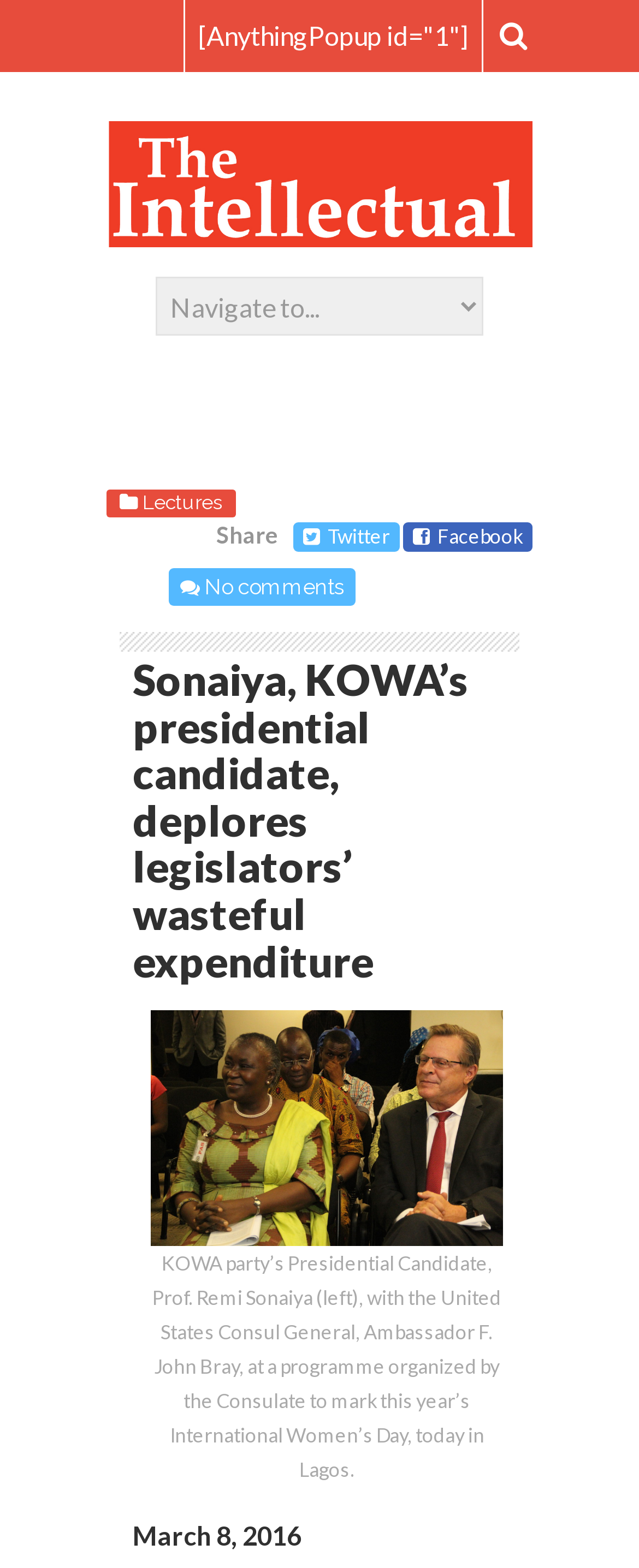Using the information in the image, give a comprehensive answer to the question: 
What is the name of the presidential candidate?

I found the answer by looking at the image description and the text surrounding it, which mentions 'KOWA party's Presidential Candidate, Prof. Remi Sonaiya'.